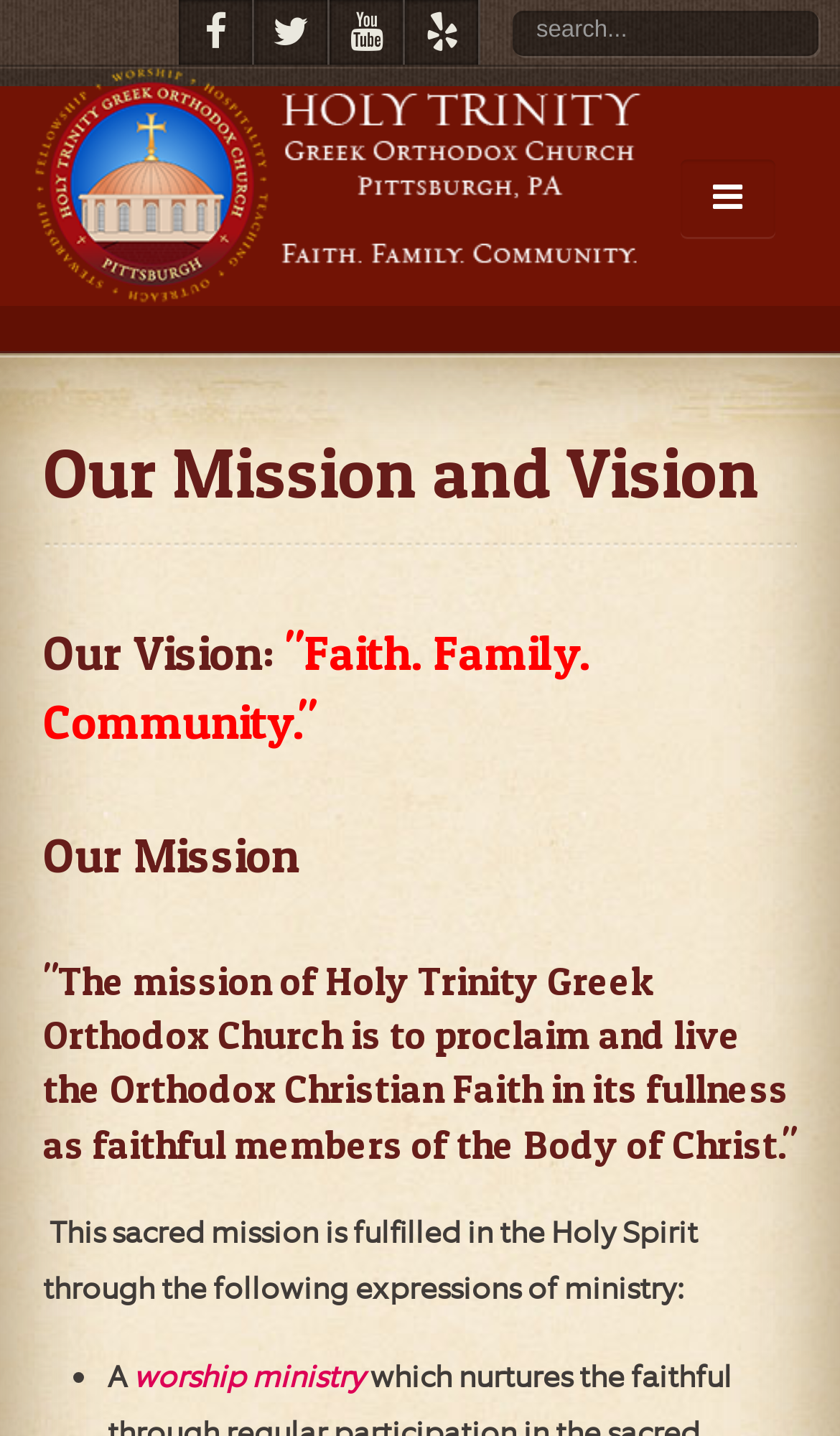How many social media links are at the top?
Please look at the screenshot and answer in one word or a short phrase.

4